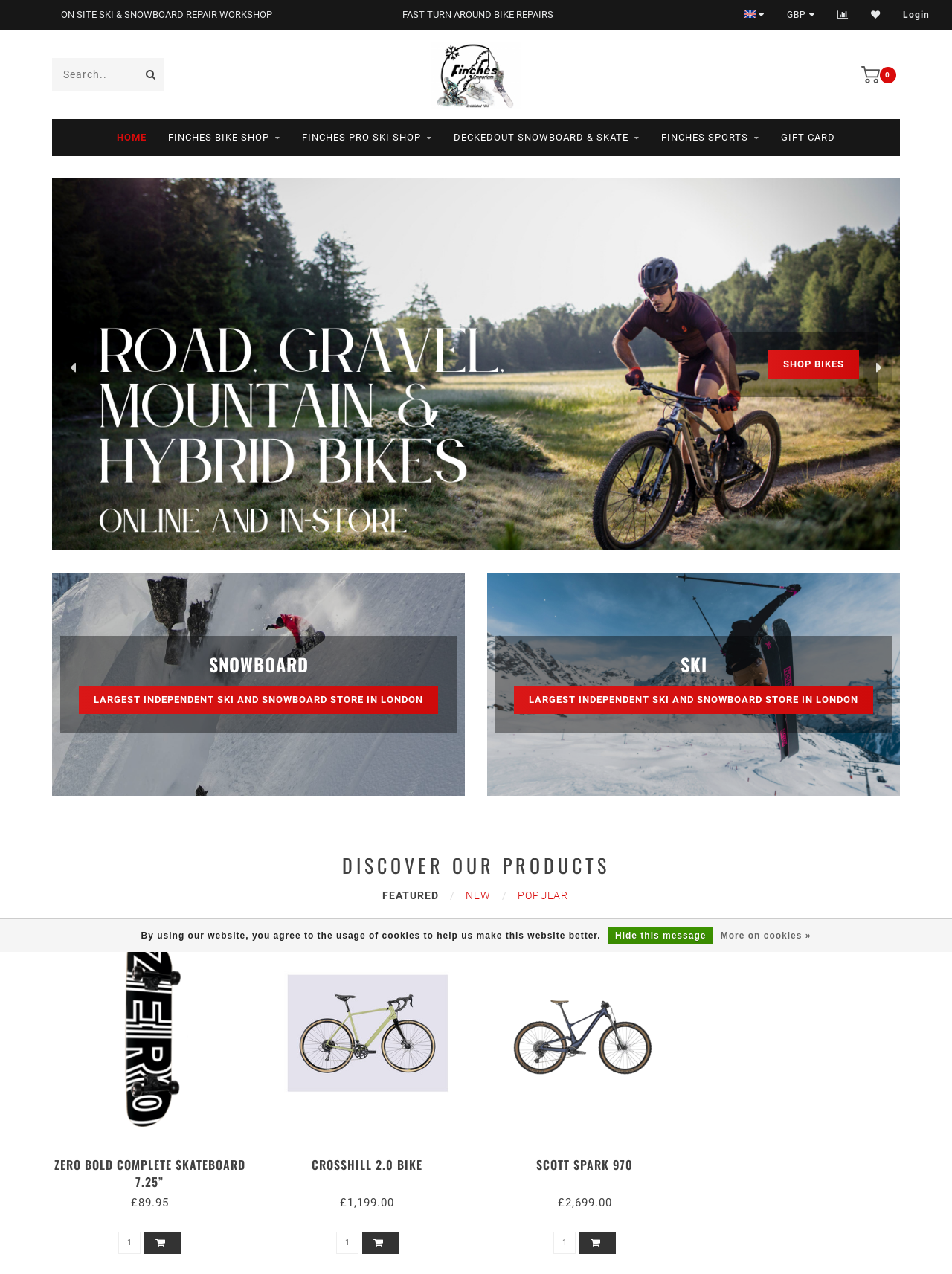Please identify the coordinates of the bounding box that should be clicked to fulfill this instruction: "Search for products".

[0.055, 0.046, 0.172, 0.071]